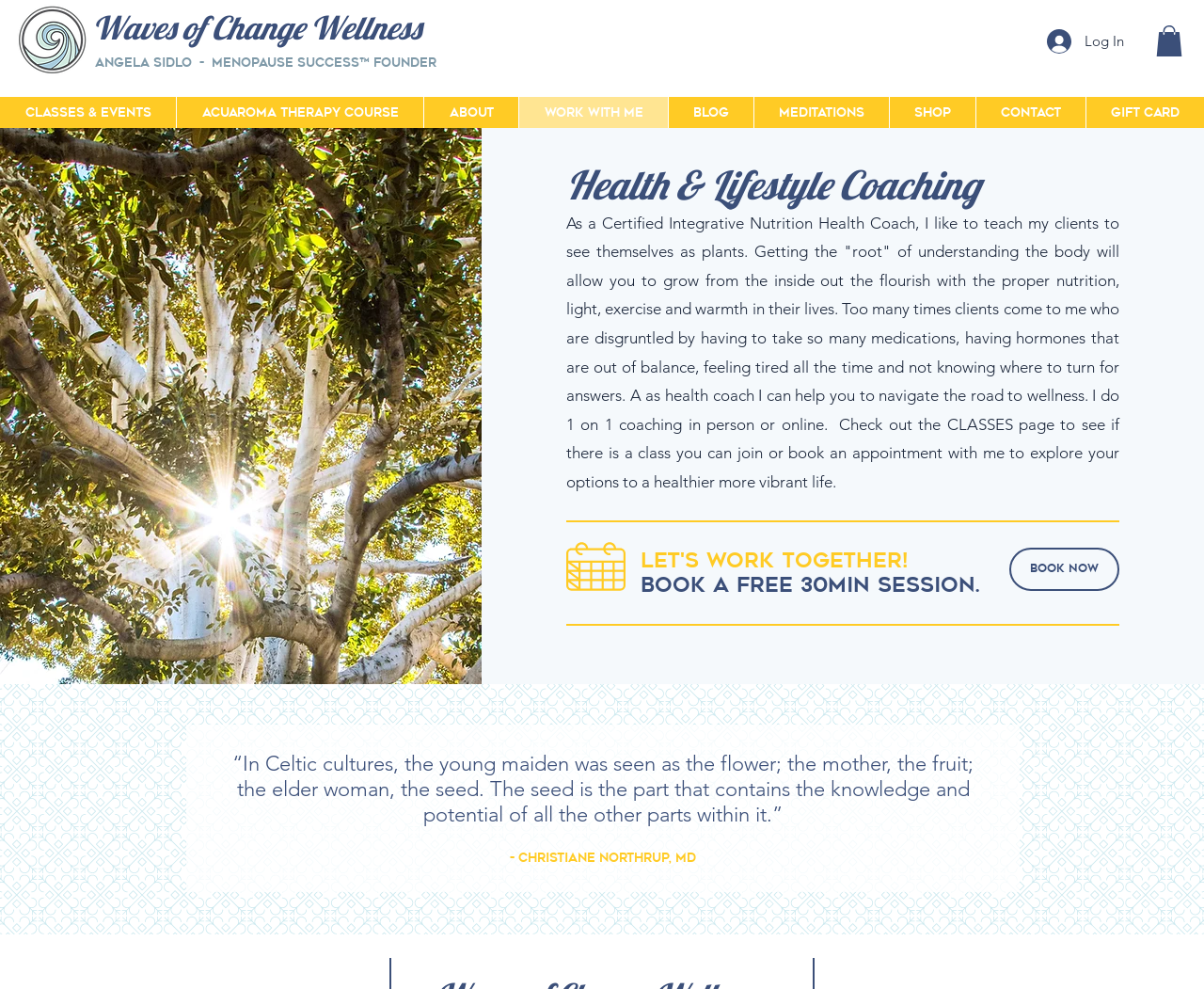Identify the coordinates of the bounding box for the element that must be clicked to accomplish the instruction: "Read the related article about SC reserves Verdict on Maintainability of Bengal’s Suit against CBI probes".

None